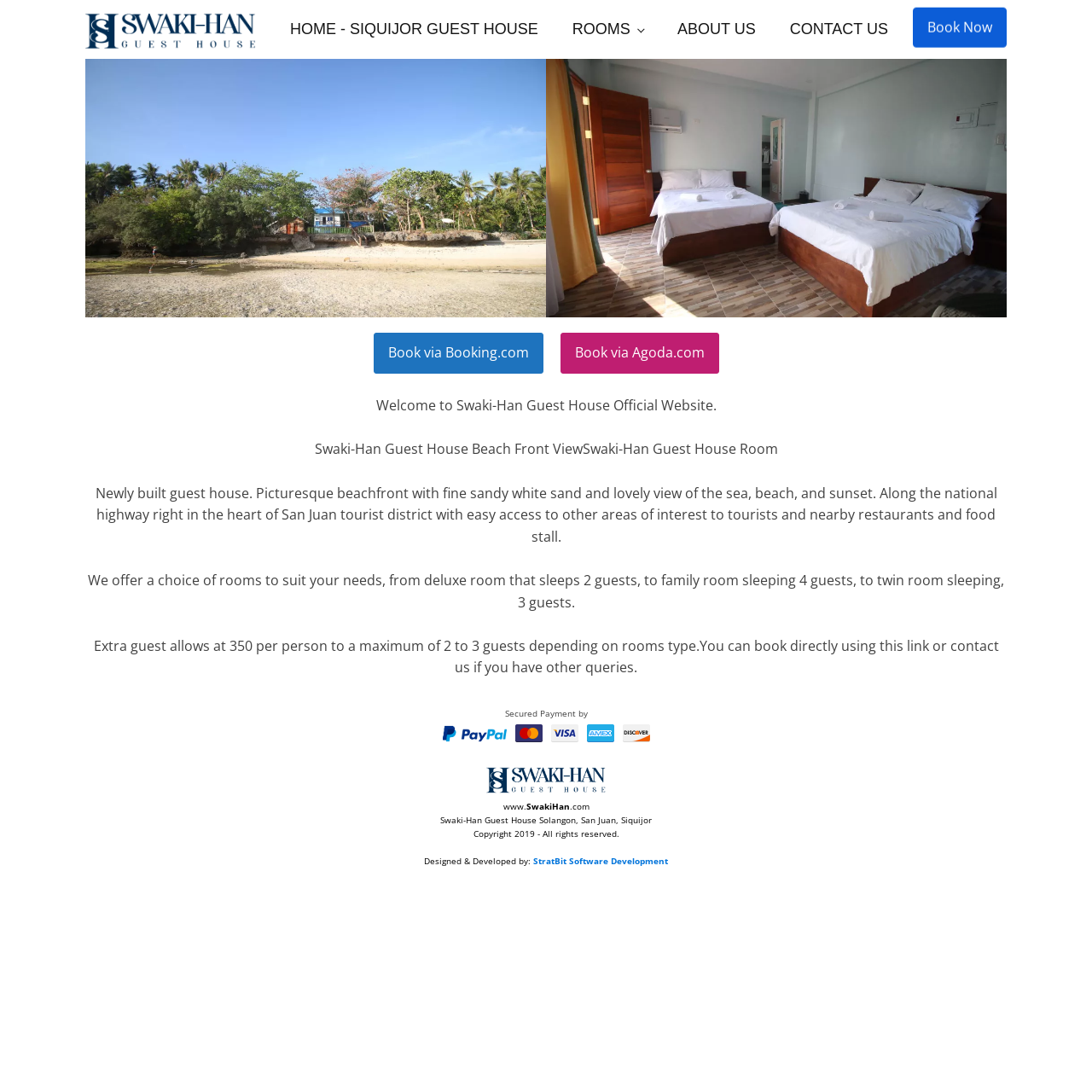Identify the bounding box for the element characterized by the following description: "Home - Siquijor Guest House".

[0.25, 0.0, 0.508, 0.054]